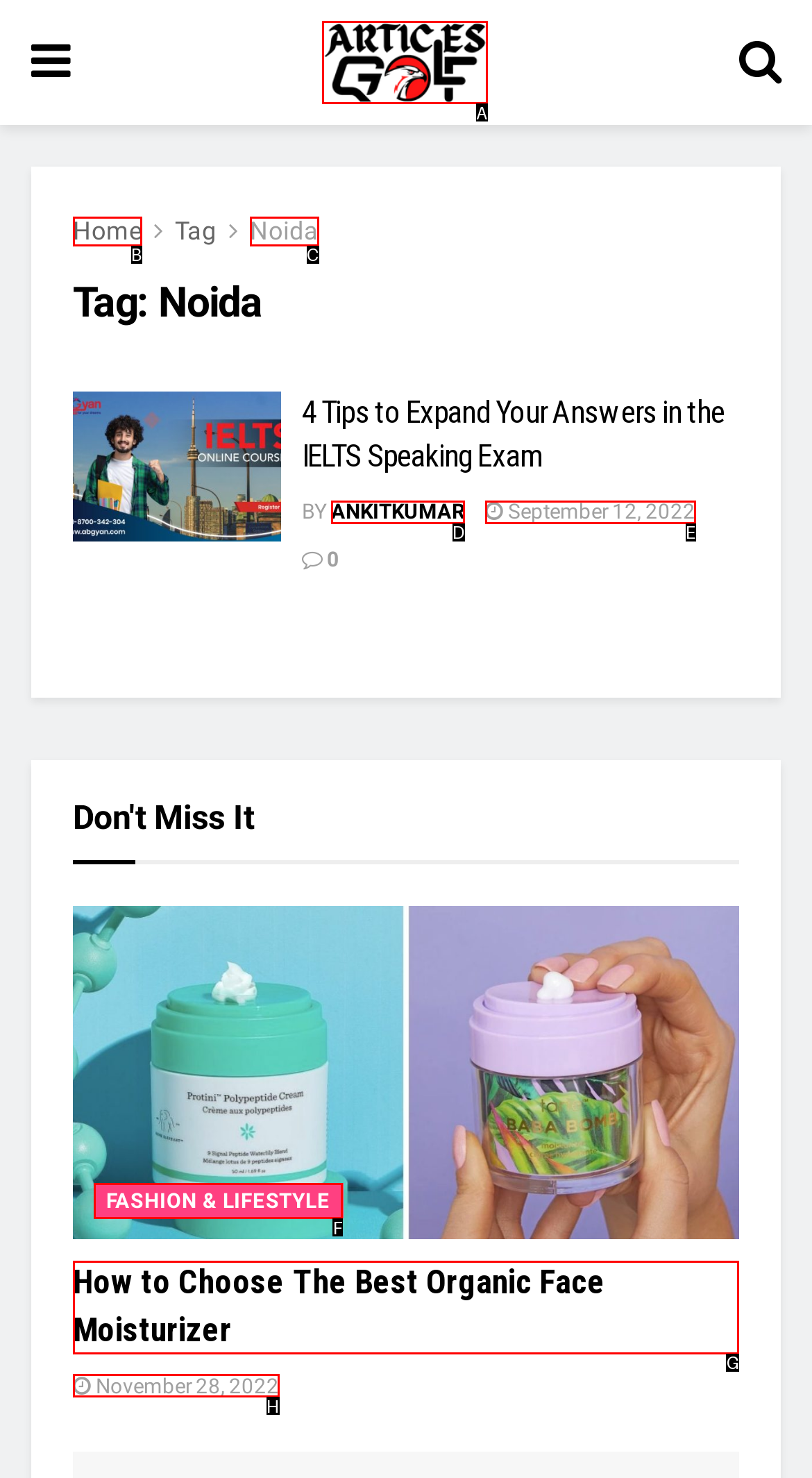Select the letter associated with the UI element you need to click to perform the following action: Read the 'How to Choose The Best Organic Face Moisturizer' article
Reply with the correct letter from the options provided.

G